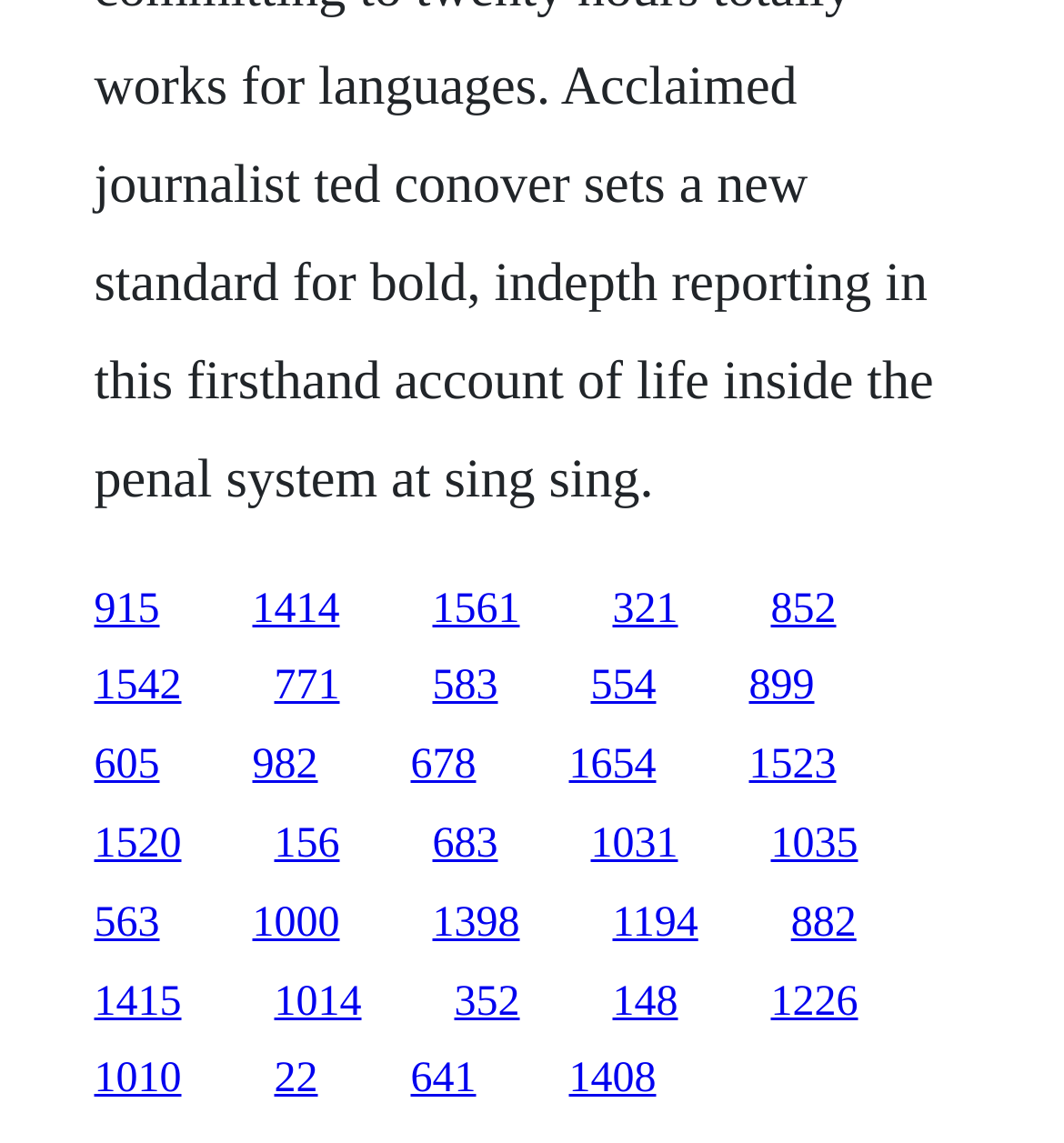How many links have a width greater than 0.1?
Use the information from the screenshot to give a comprehensive response to the question.

I calculated the width of each link element by subtracting its x1 coordinate from its x2 coordinate and found that 20 links have a width greater than 0.1.